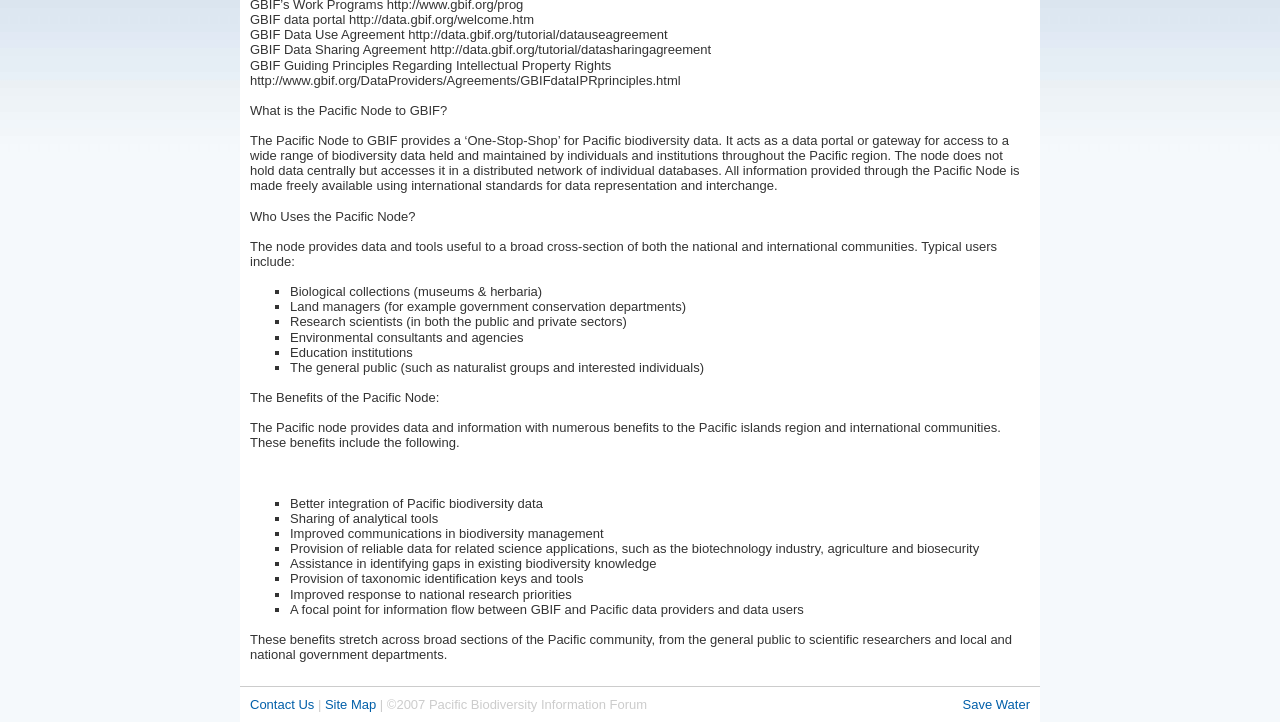Using the provided element description: "Save Water", identify the bounding box coordinates. The coordinates should be four floats between 0 and 1 in the order [left, top, right, bottom].

[0.752, 0.966, 0.805, 0.986]